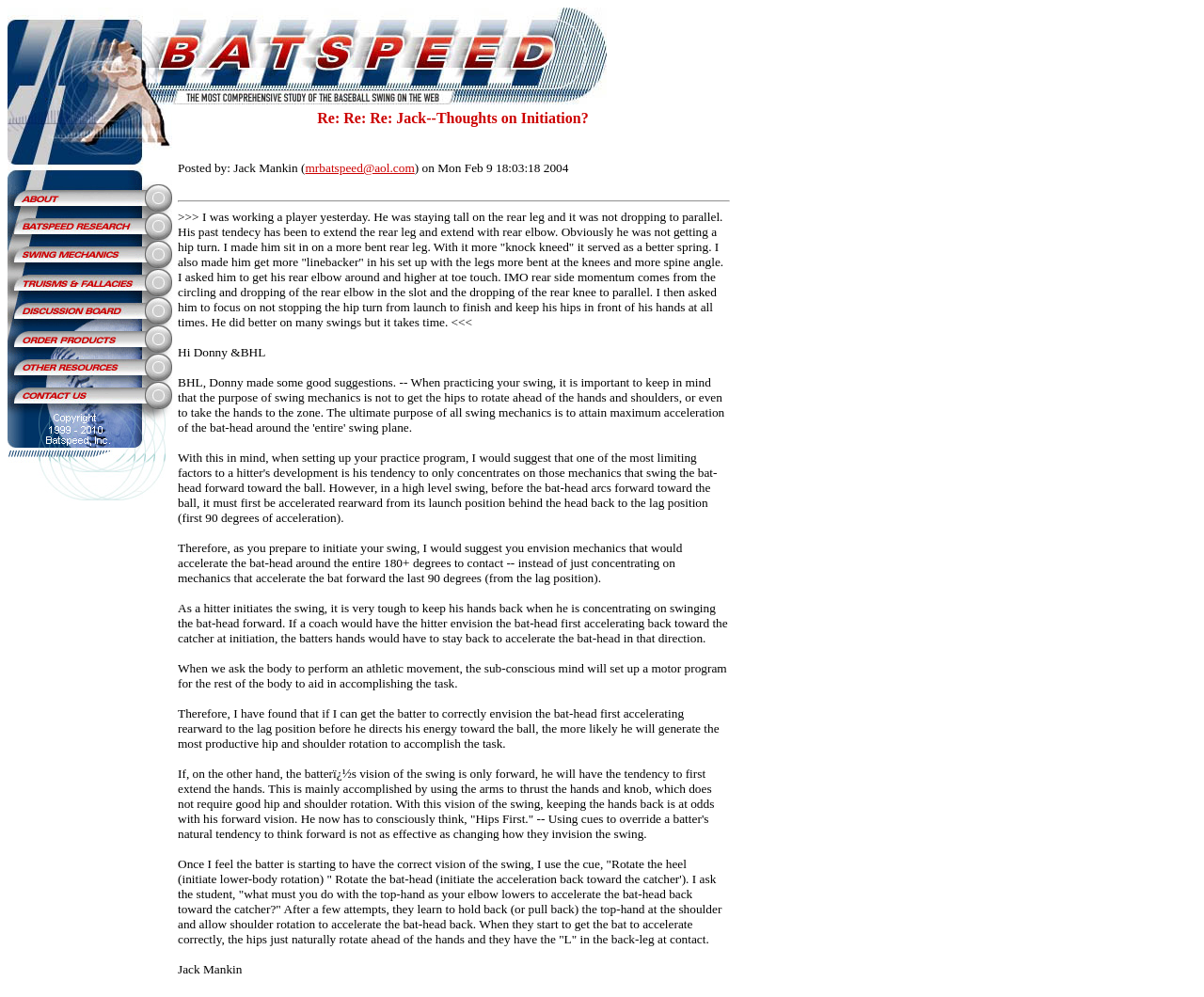Given the following UI element description: "alt="[ Swing Mechanics ]"", find the bounding box coordinates in the webpage screenshot.

[0.006, 0.257, 0.12, 0.273]